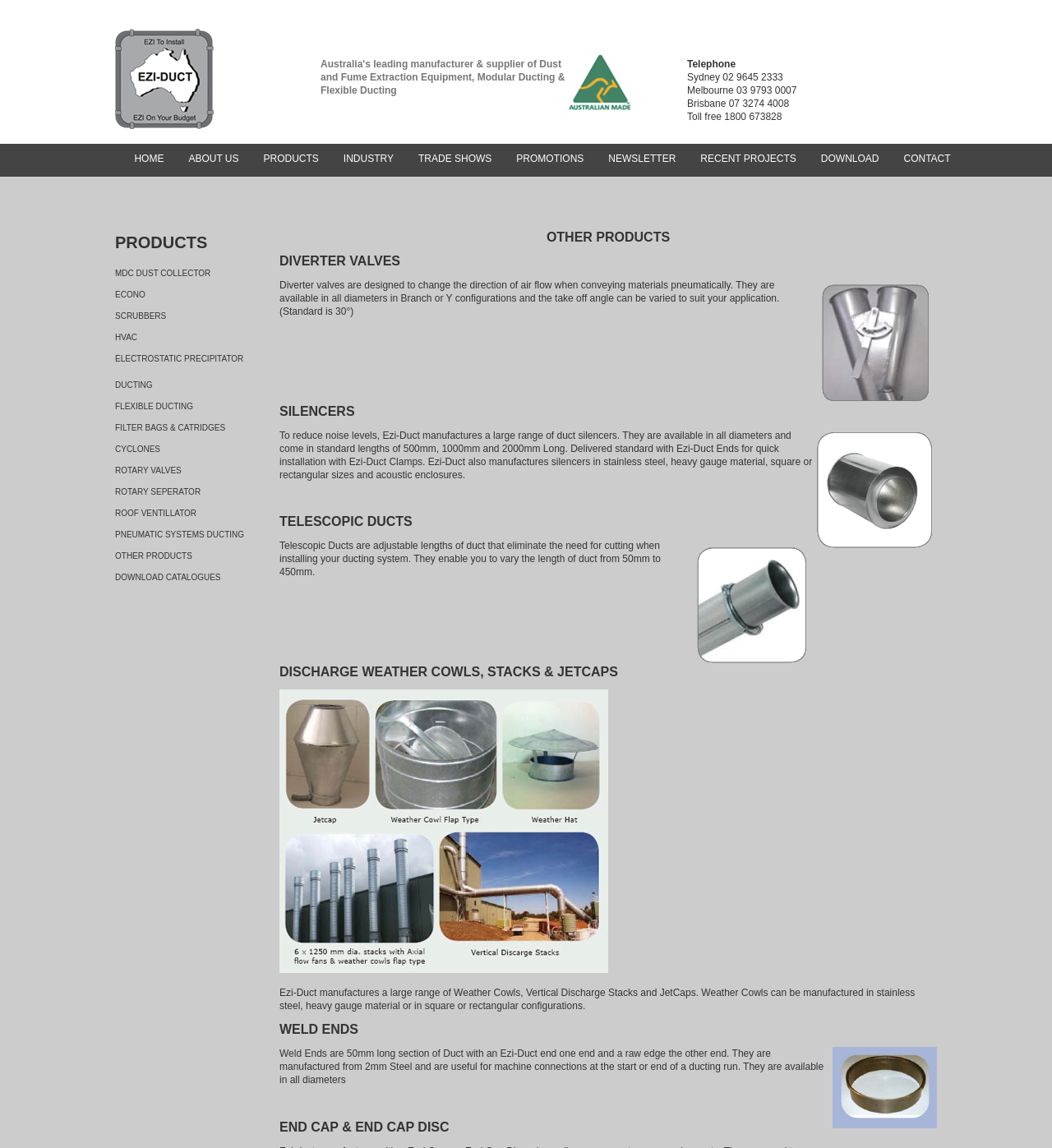Respond to the question below with a single word or phrase: What is the company's phone number in Sydney?

02 9645 2333